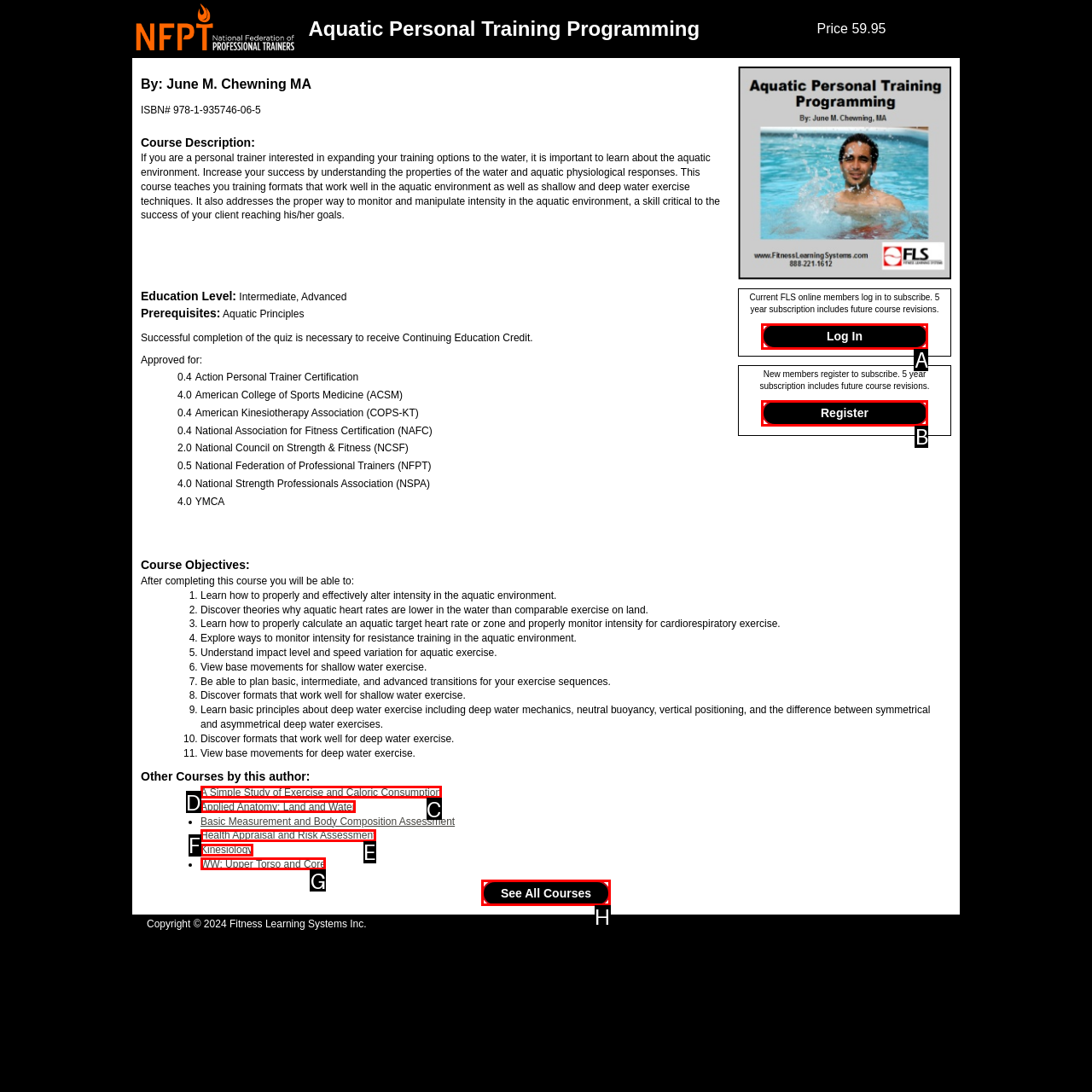Find the HTML element that suits the description: Health Appraisal and Risk Assessment
Indicate your answer with the letter of the matching option from the choices provided.

E